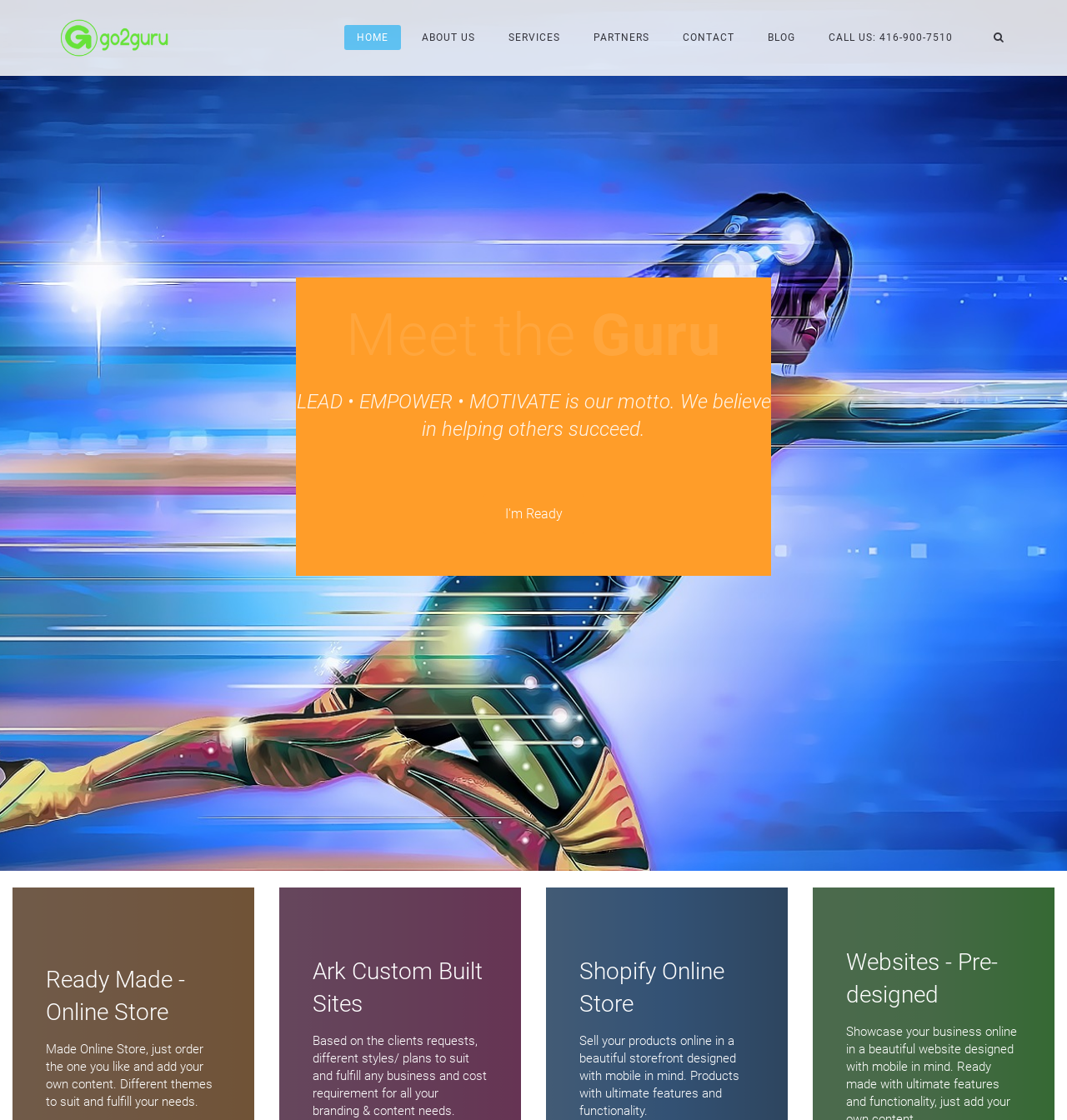Find the primary header on the webpage and provide its text.

Meet the Guru